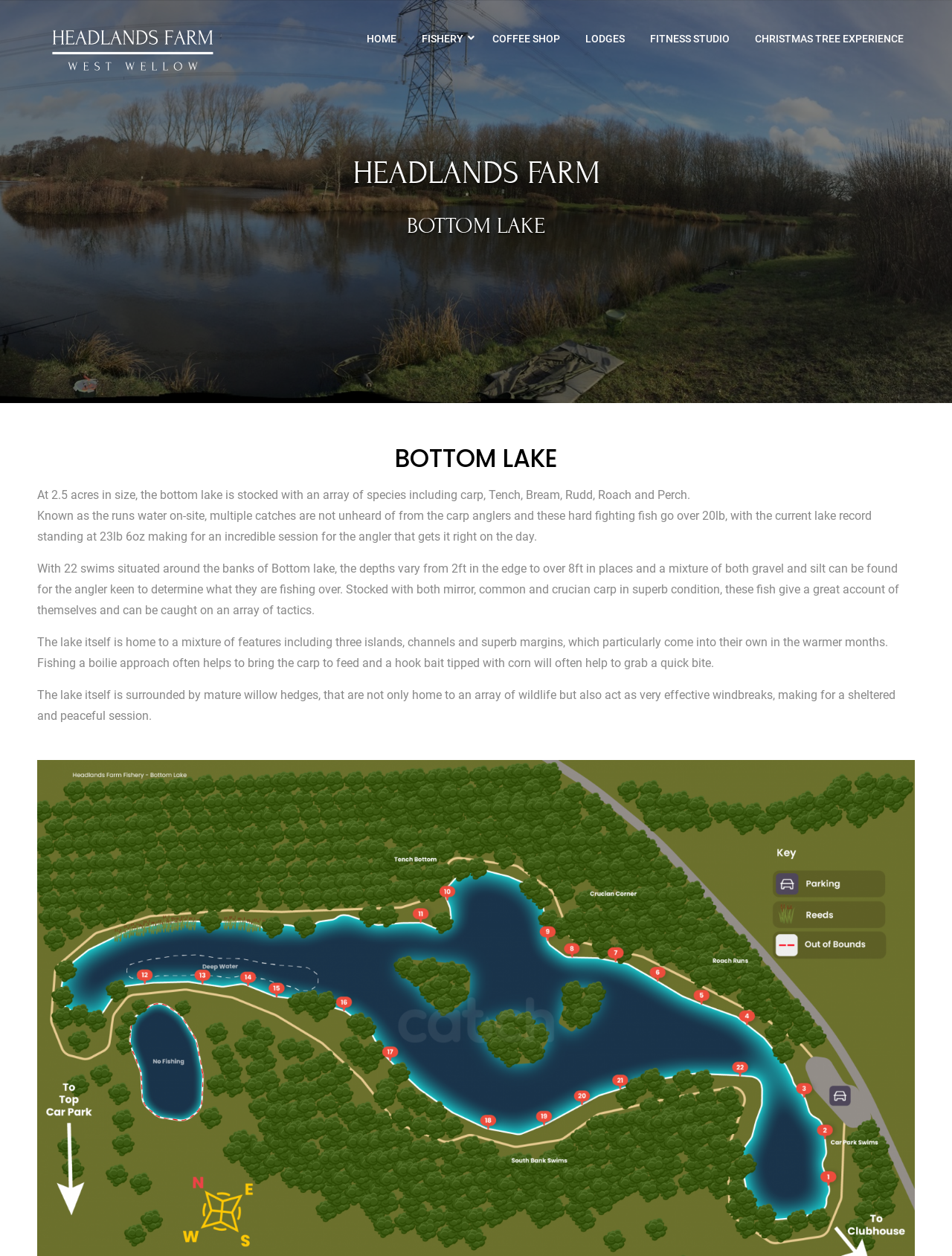Please answer the following question using a single word or phrase: 
What is the name of the farm where the bottom lake is located?

Headlands Farm